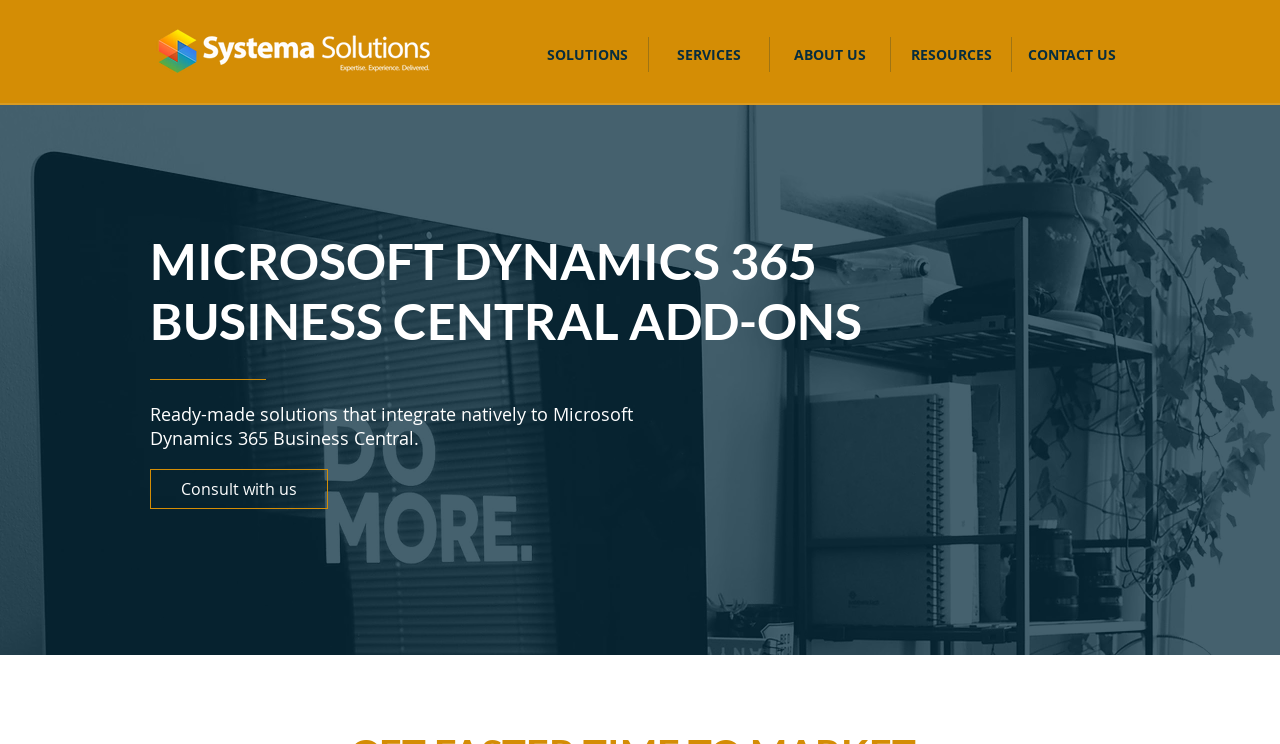Offer a thorough description of the webpage.

The webpage is about Microsoft Dynamics 365 Business Central add-ons provided by Systema Solutions, a company based in Canada. At the top left of the page, there is a logo of Systema Solutions Canada, which is an image with a link to the company's website. 

Below the logo, there is a navigation menu with five main categories: SOLUTIONS, SERVICES, ABOUT US, RESOURCES, and CONTACT US. These categories are evenly spaced and span across the top of the page.

The main content of the page is divided into two sections. The first section has a heading that reads "MICROSOFT DYNAMICS 365 BUSINESS CENTRAL ADD-ONS" in a prominent font. Below the heading, there is a brief description of the add-ons, stating that they are "Ready-made solutions that integrate natively to Microsoft Dynamics 365 Business Central." 

The second section has a call-to-action link that says "Consult with us", encouraging visitors to reach out to the company for more information. This link is positioned below the description of the add-ons.